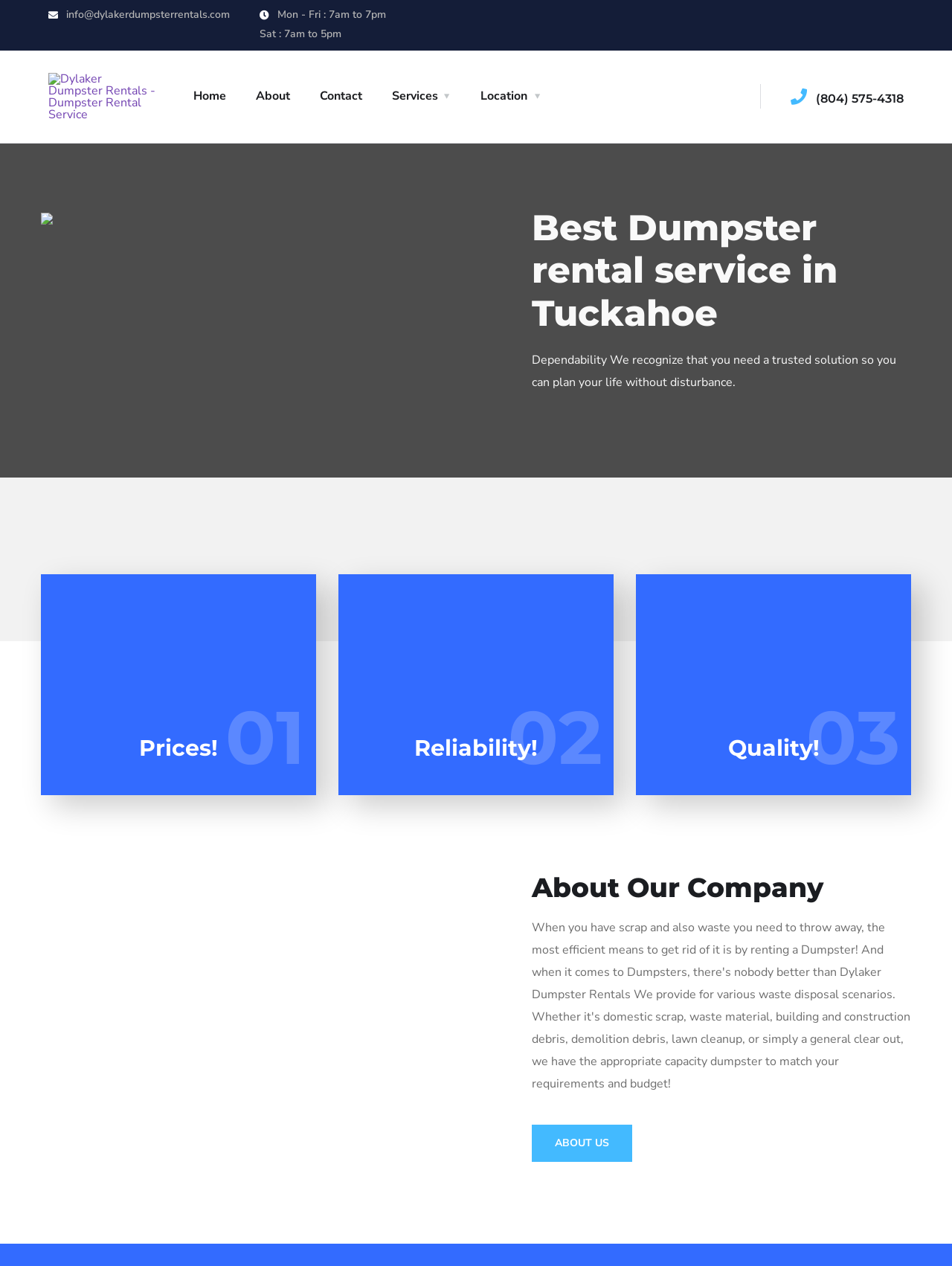Produce an elaborate caption capturing the essence of the webpage.

This webpage is about Dylaker Dumpster Rentals, a waste management service provider in Tuckahoe. At the top left, there is a link to the company's email address, "info@dylakerdumpsterrentals.com", accompanied by the business hours, "Mon - Fri : 7am to 7pm" and "Sat : 7am to 5pm". 

To the right of the business hours, there is a logo of Dylaker Dumpster Rentals, which is an image linked to the company's dumpster rental service. Below the logo, there is a navigation menu with links to "Home", "About", "Contact", "Services", and "Location". 

On the right side of the page, there is a phone number, "(804) 575-4318", which is a clickable link. Above the phone number, there is a small image. 

The main content of the page is divided into sections. The first section has a heading "Best Dumpster rental service in Tuckahoe" and a paragraph of text describing the importance of dependability in waste management services. 

Below this section, there are three sections with headings "Prices!", "Reliability!", and "Quality!", each with a corresponding number ("01", "02", and "03") and a brief description. 

The final section has a heading "About Our Company" and a paragraph of text describing the company's commitment to customer care. There is also a link to "ABOUT US" and a social media icon at the bottom right corner of the page.